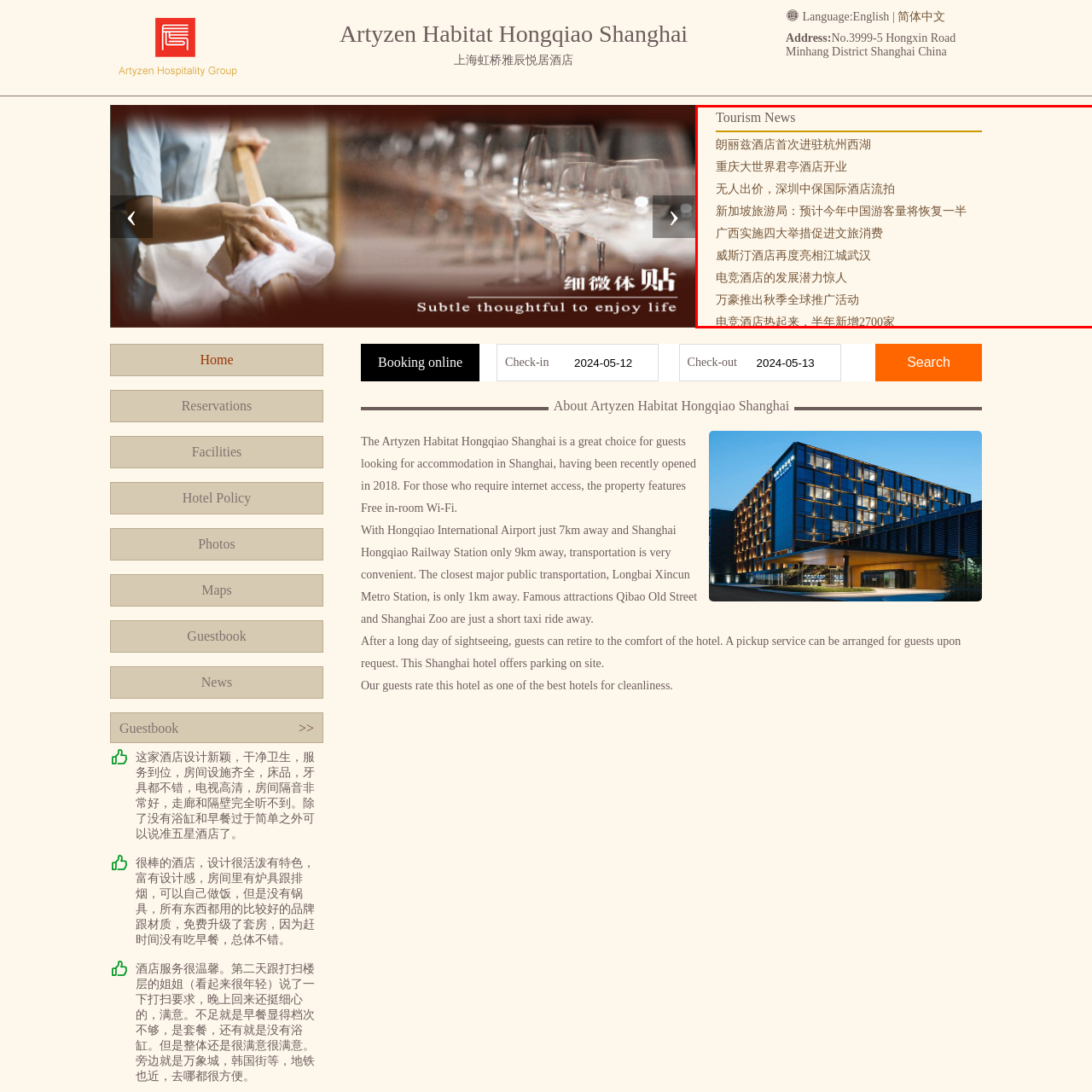Provide an in-depth description of the image within the red bounding box.

The image showcases a segment of "Tourism News," featuring various updates related to the hospitality industry. The news highlights notable events, such as the introduction of new hotels in prominent locations, initiatives to boost tourism in different regions, and the recovery trends of international visitors. It captures the dynamic landscape of the hotel industry, reflecting ongoing developments that are crucial for travelers and stakeholders alike. The text is organized in a clear layout, ensuring easy readability while conveying important information about the state and growth of tourism in recent months.